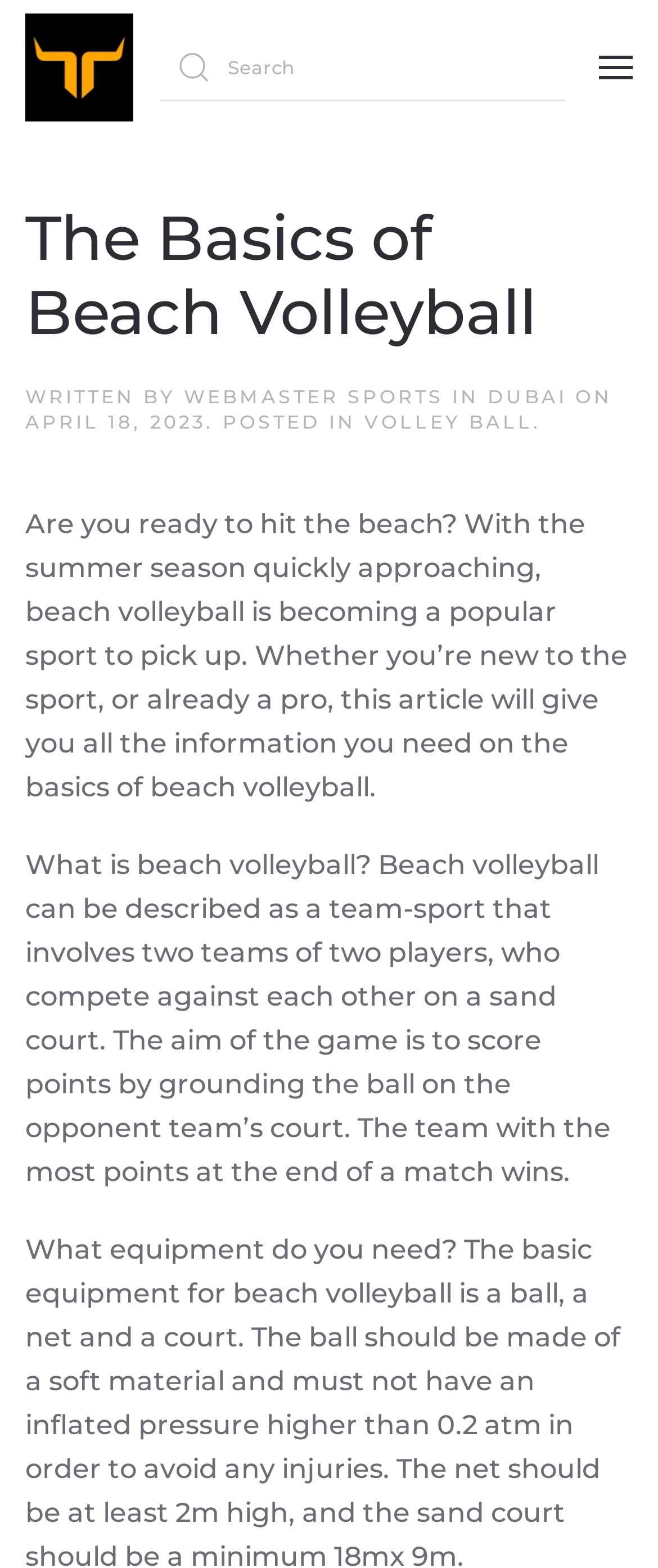Give a one-word or short phrase answer to this question: 
How many players are on each team in beach volleyball?

Two